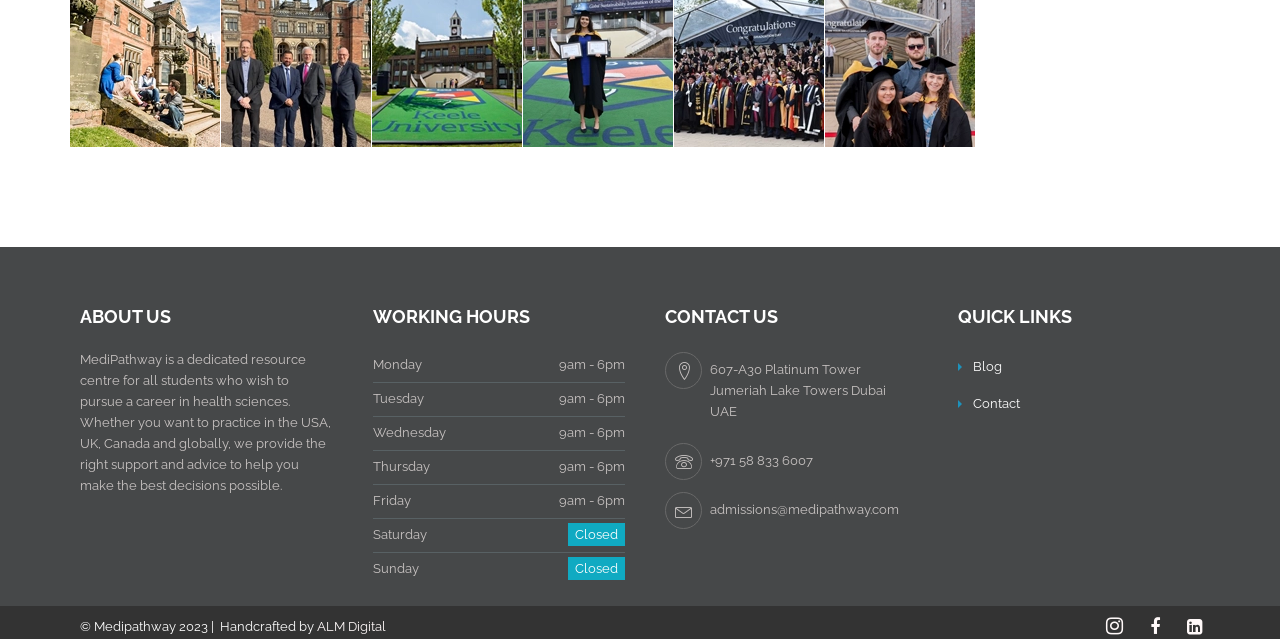Please answer the following question using a single word or phrase: 
What are the working hours on Monday?

9am - 6pm